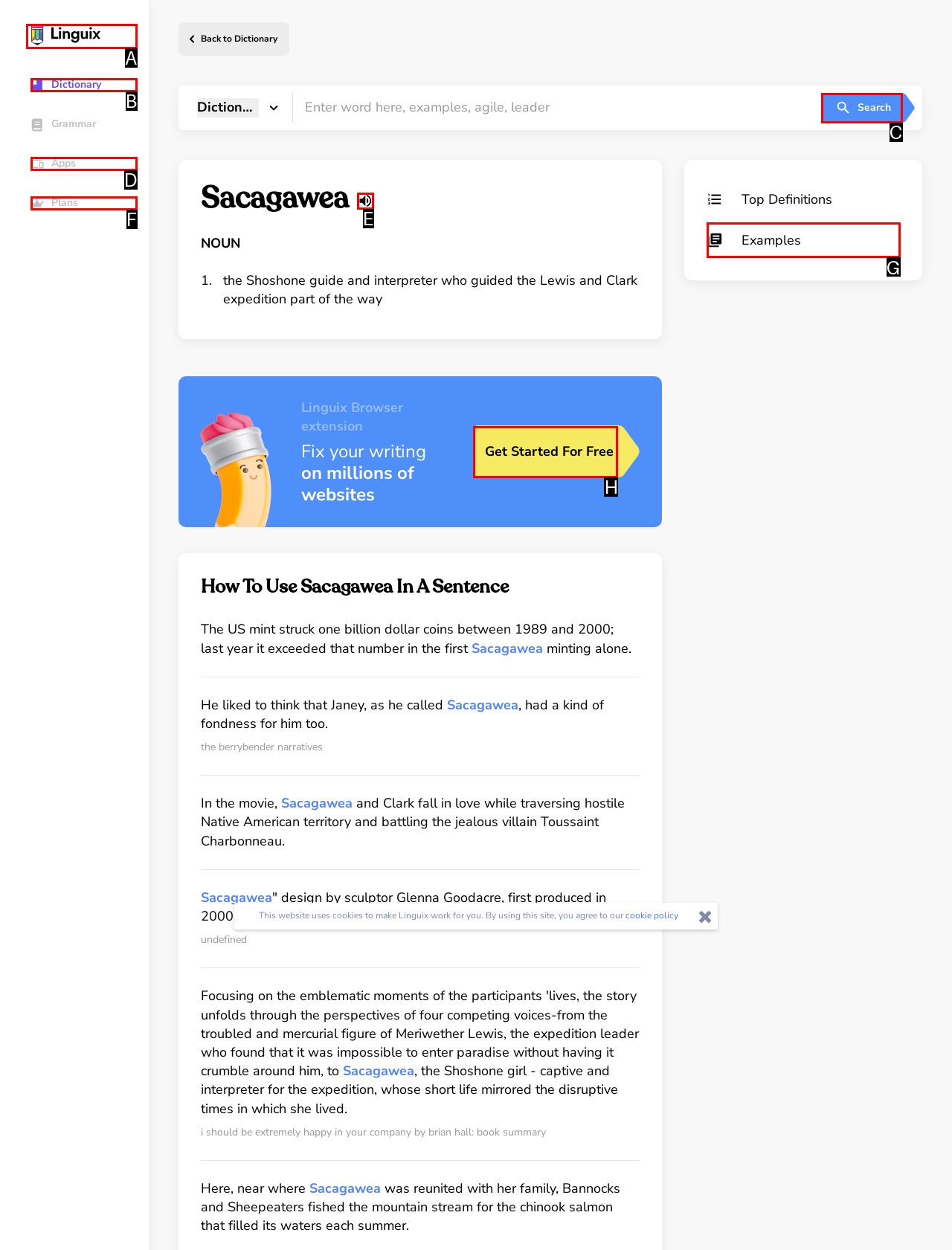Which lettered option should be clicked to perform the following task: Get started with Linguix for free
Respond with the letter of the appropriate option.

H